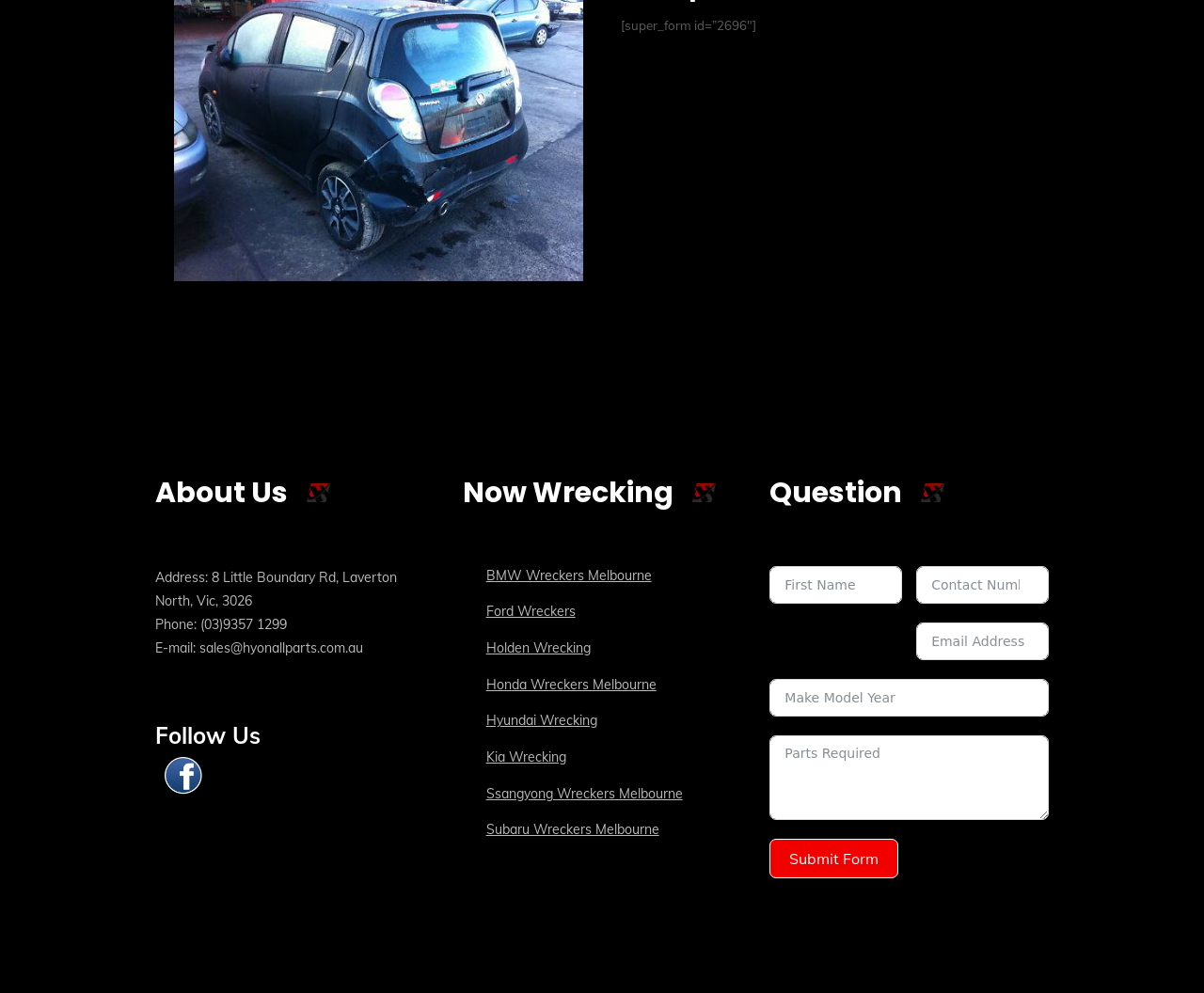Please locate the bounding box coordinates for the element that should be clicked to achieve the following instruction: "Click the Submit Form button". Ensure the coordinates are given as four float numbers between 0 and 1, i.e., [left, top, right, bottom].

[0.639, 0.844, 0.746, 0.884]